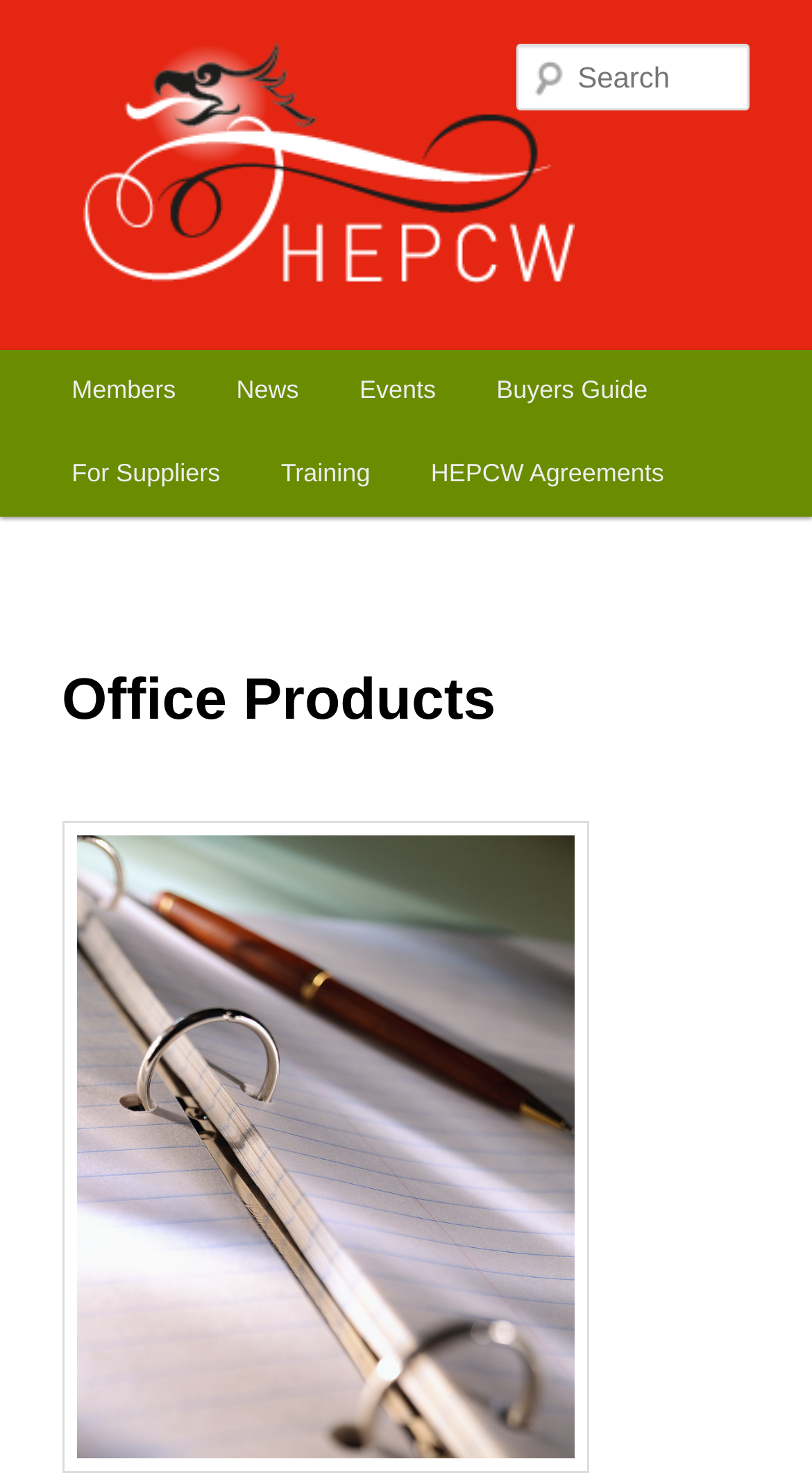What is the image on the page depicting?
Provide a well-explained and detailed answer to the question.

The image on the page is depicting a pen on notepaper in a ring binder, which is likely to be a representation of office products or stationery.